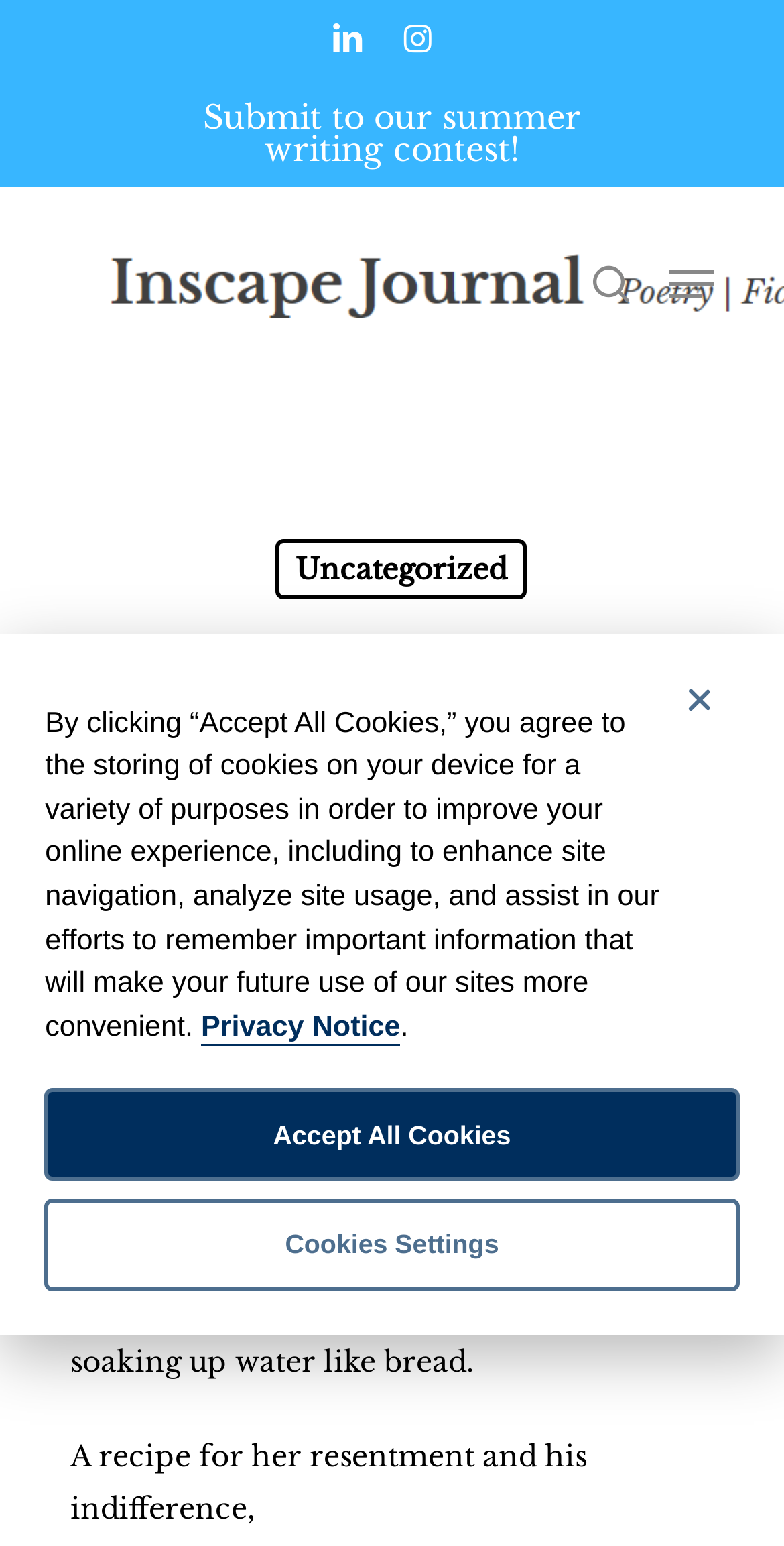Show the bounding box coordinates of the element that should be clicked to complete the task: "Type your email".

None